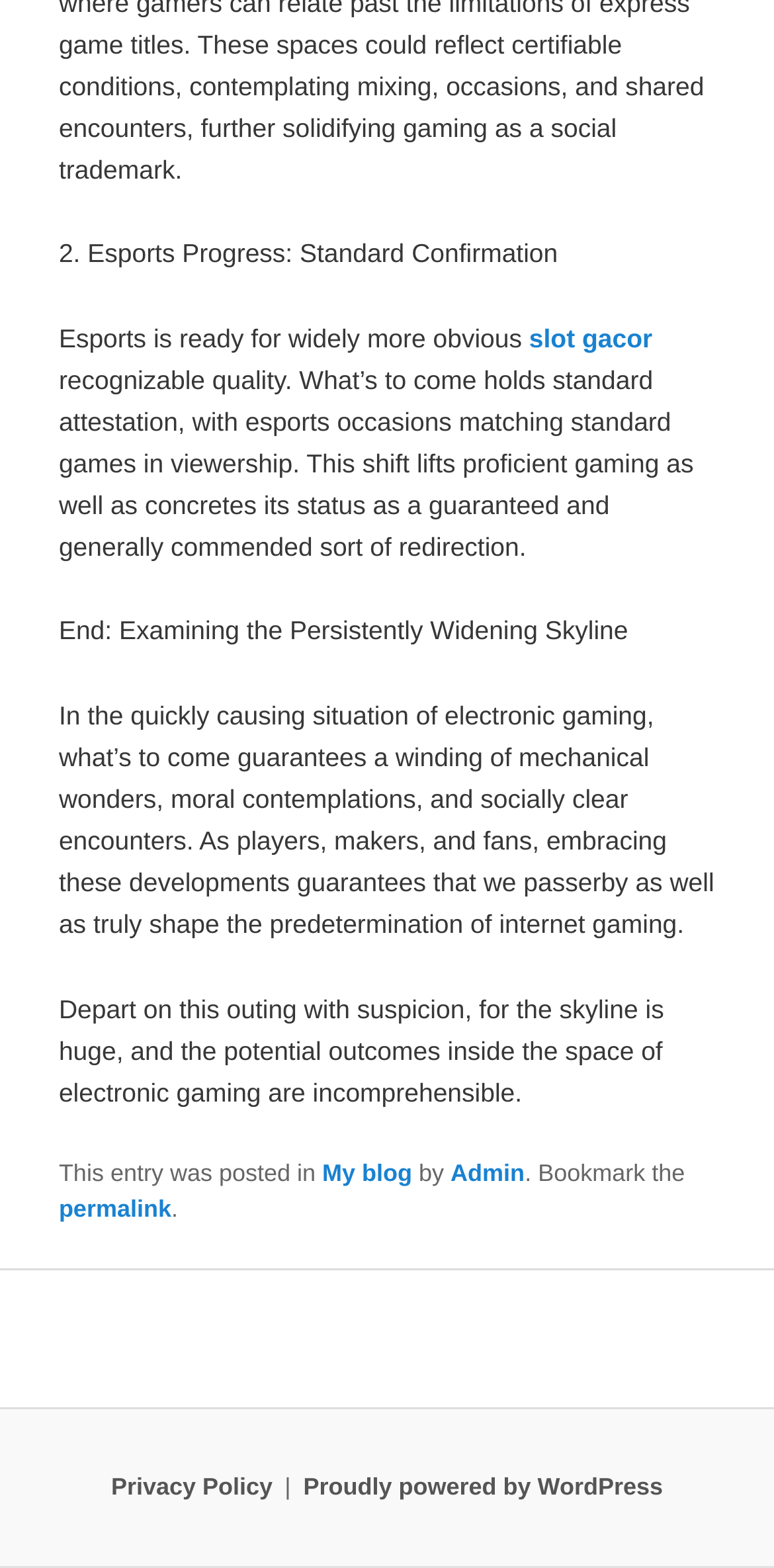Determine the bounding box for the UI element that matches this description: "Admin".

[0.582, 0.739, 0.678, 0.757]